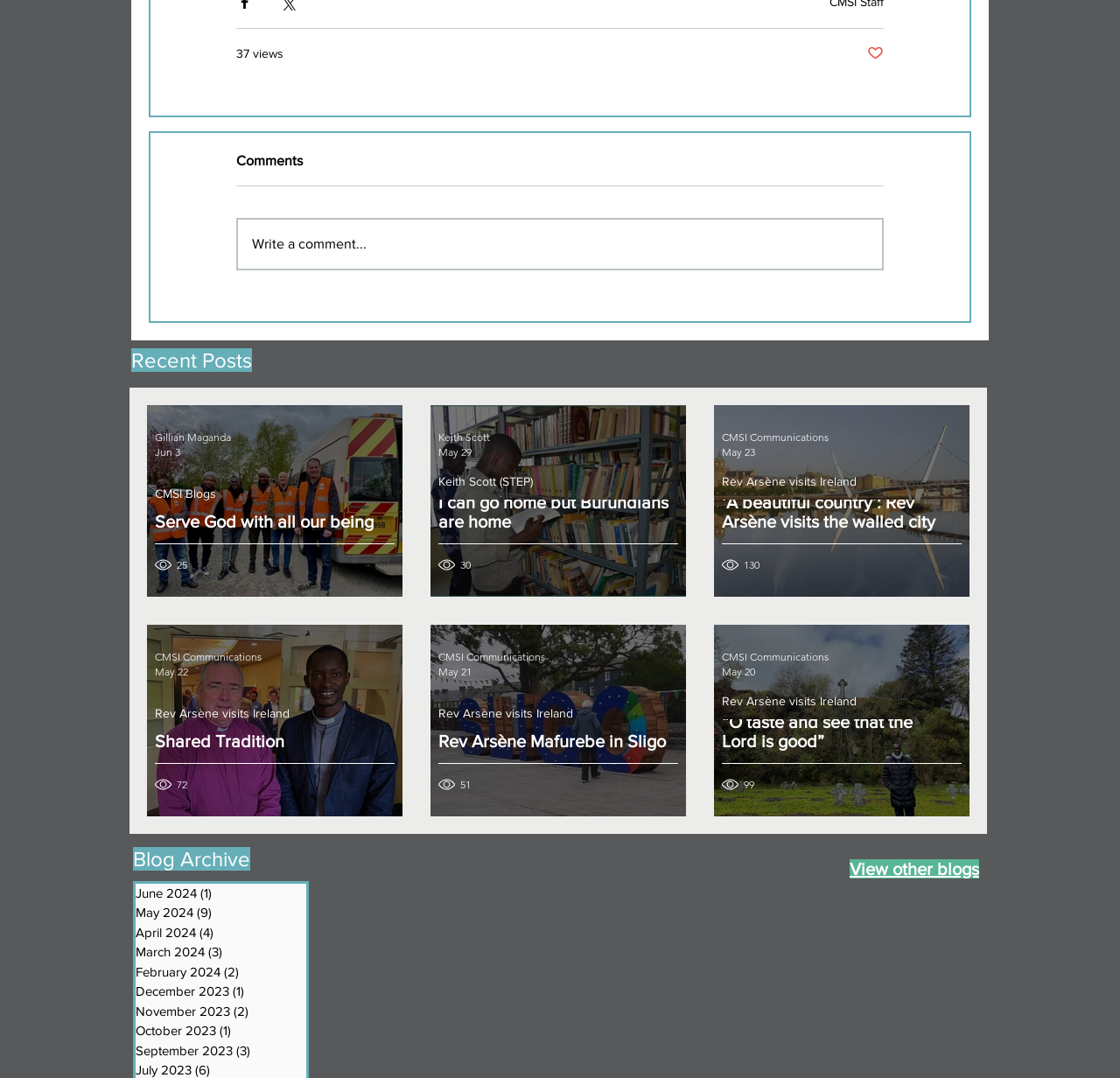What is the name of the blog archive section?
Use the screenshot to answer the question with a single word or phrase.

Blog Archive